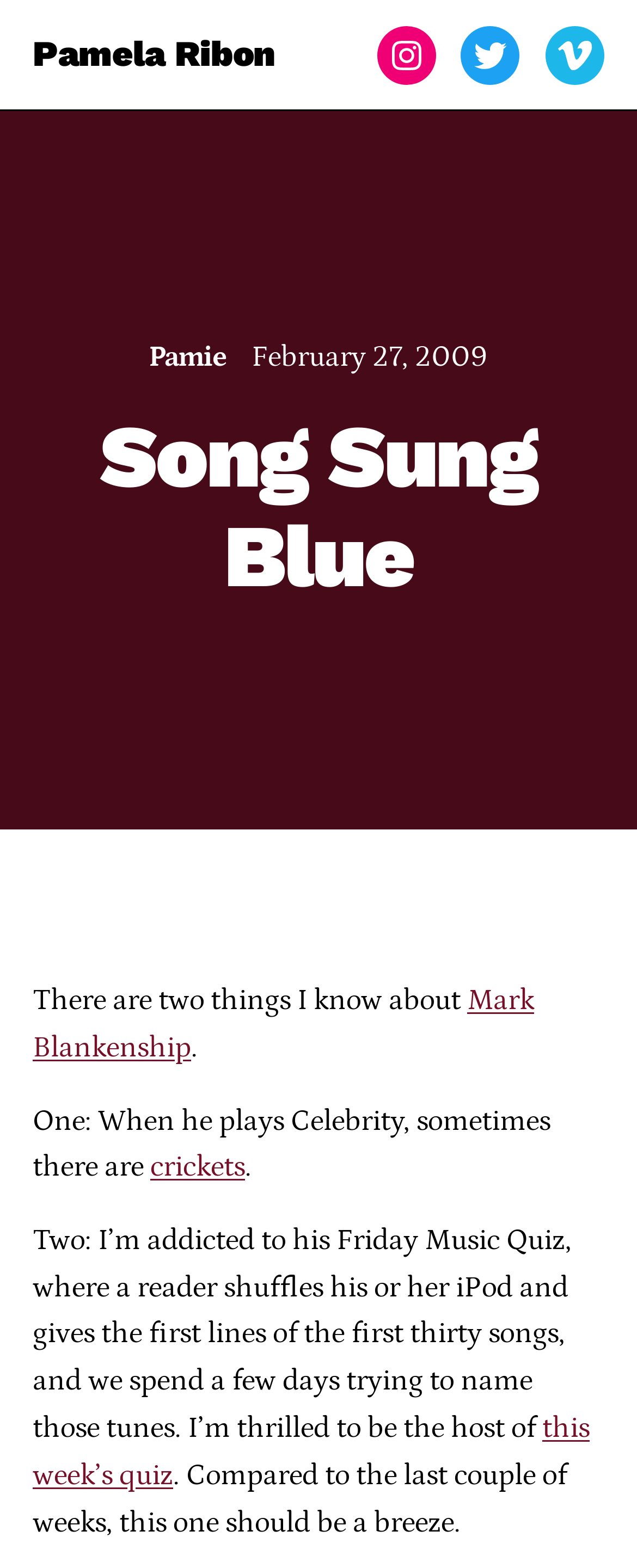Locate the bounding box coordinates of the clickable element to fulfill the following instruction: "Visit Canvas". Provide the coordinates as four float numbers between 0 and 1 in the format [left, top, right, bottom].

None